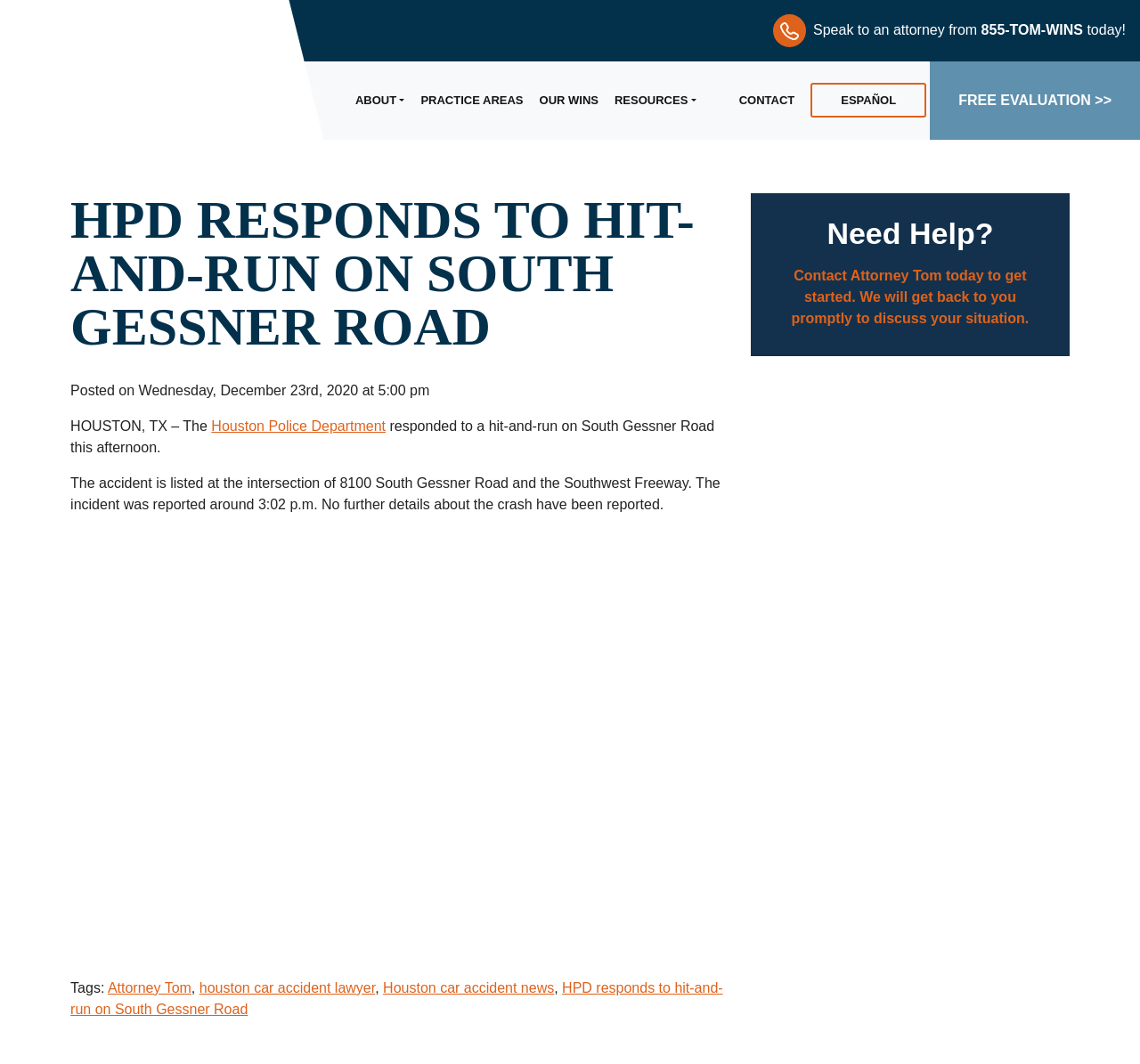Determine the heading of the webpage and extract its text content.

HPD RESPONDS TO HIT-AND-RUN ON SOUTH GESSNER ROAD